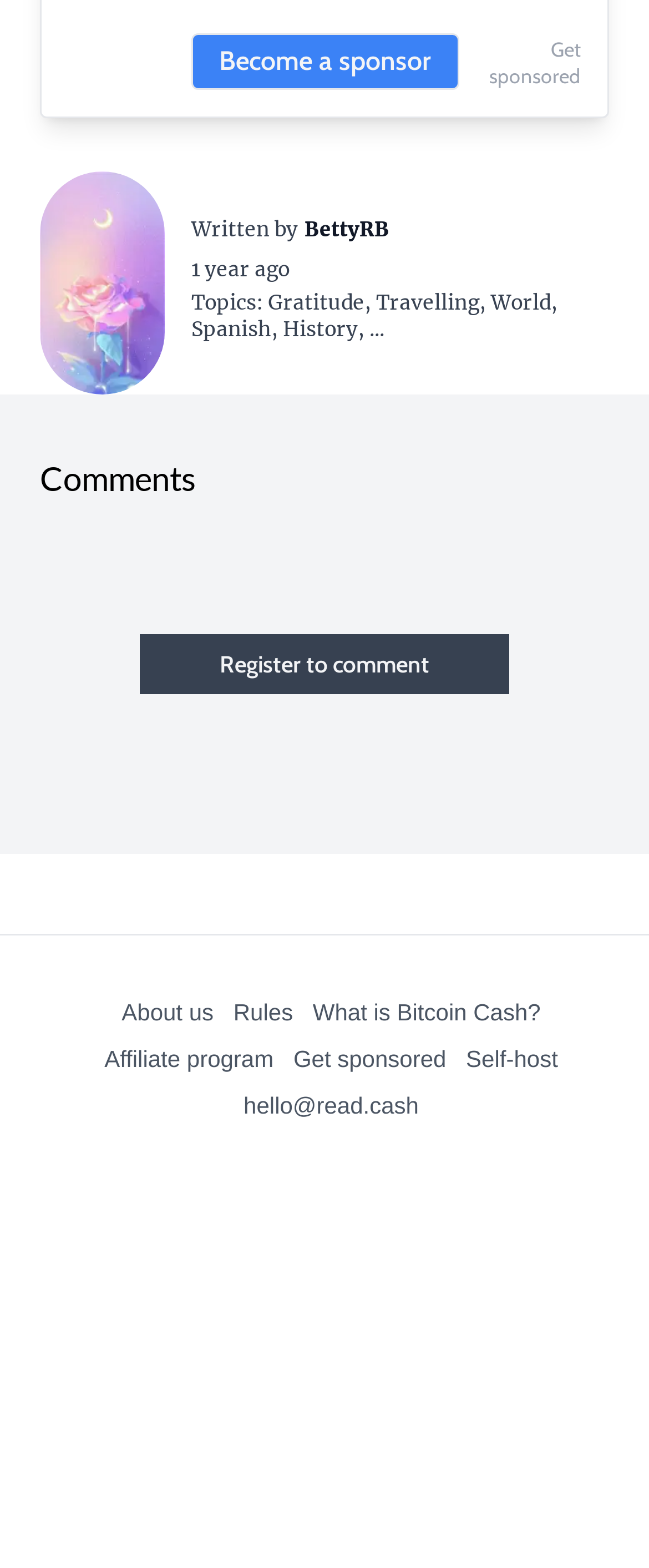Provide the bounding box coordinates, formatted as (top-left x, top-left y, bottom-right x, bottom-right y), with all values being floating point numbers between 0 and 1. Identify the bounding box of the UI element that matches the description: What is Bitcoin Cash?

[0.482, 0.636, 0.833, 0.653]